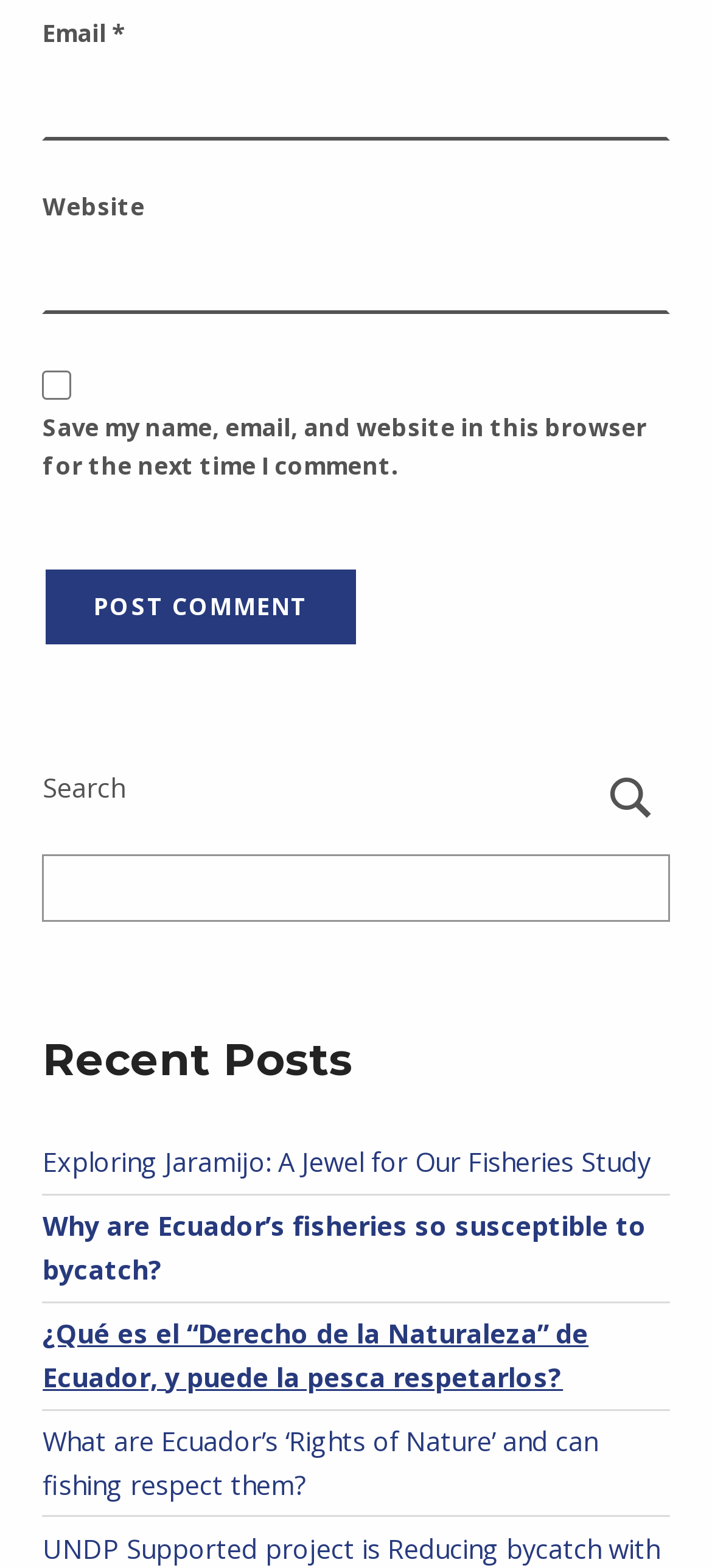Using the element description parent_node: Email * aria-describedby="email-notes" name="email", predict the bounding box coordinates for the UI element. Provide the coordinates in (top-left x, top-left y, bottom-right x, bottom-right y) format with values ranging from 0 to 1.

[0.06, 0.036, 0.94, 0.09]